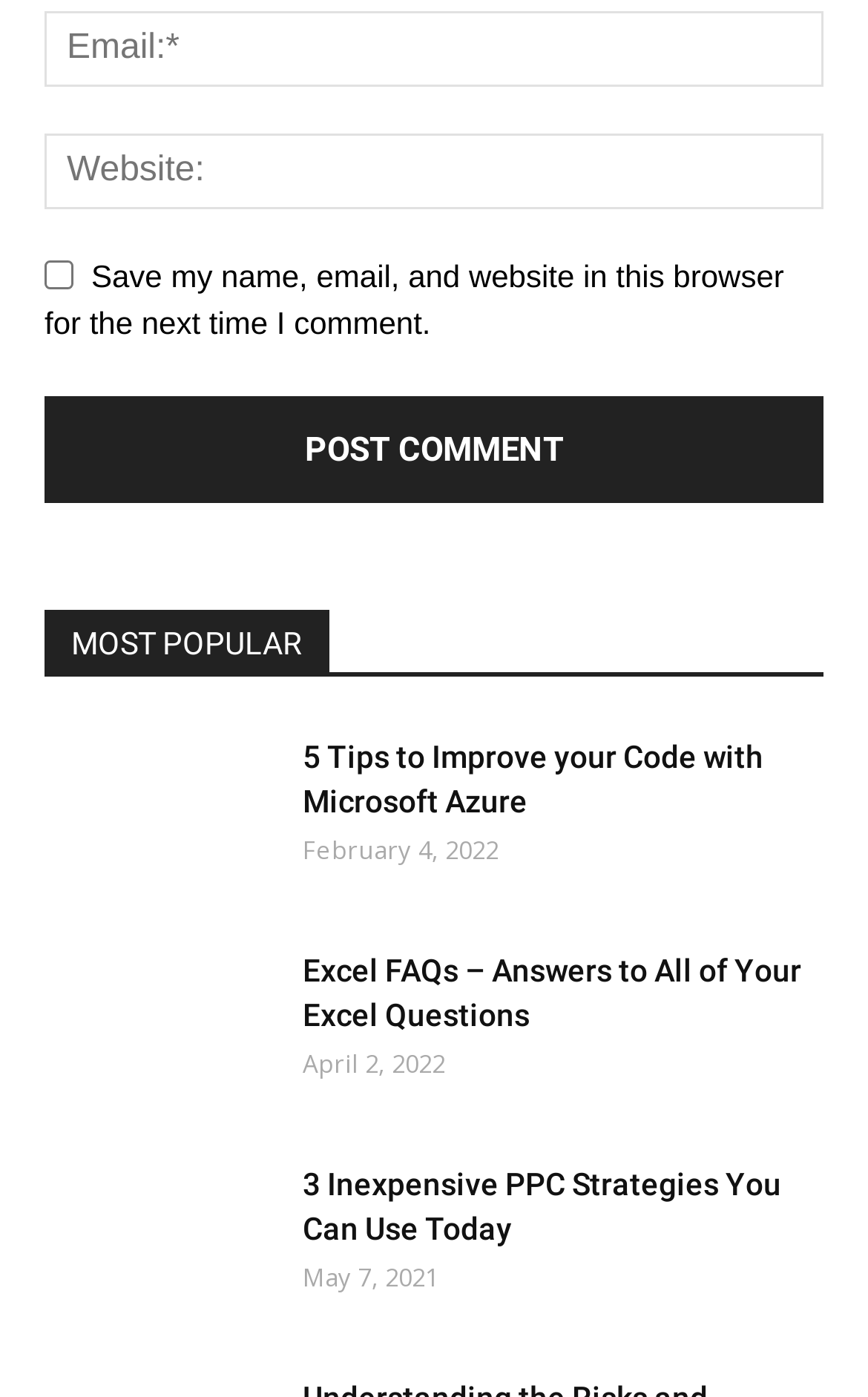Please answer the following question using a single word or phrase: 
How many articles are displayed on the webpage?

3